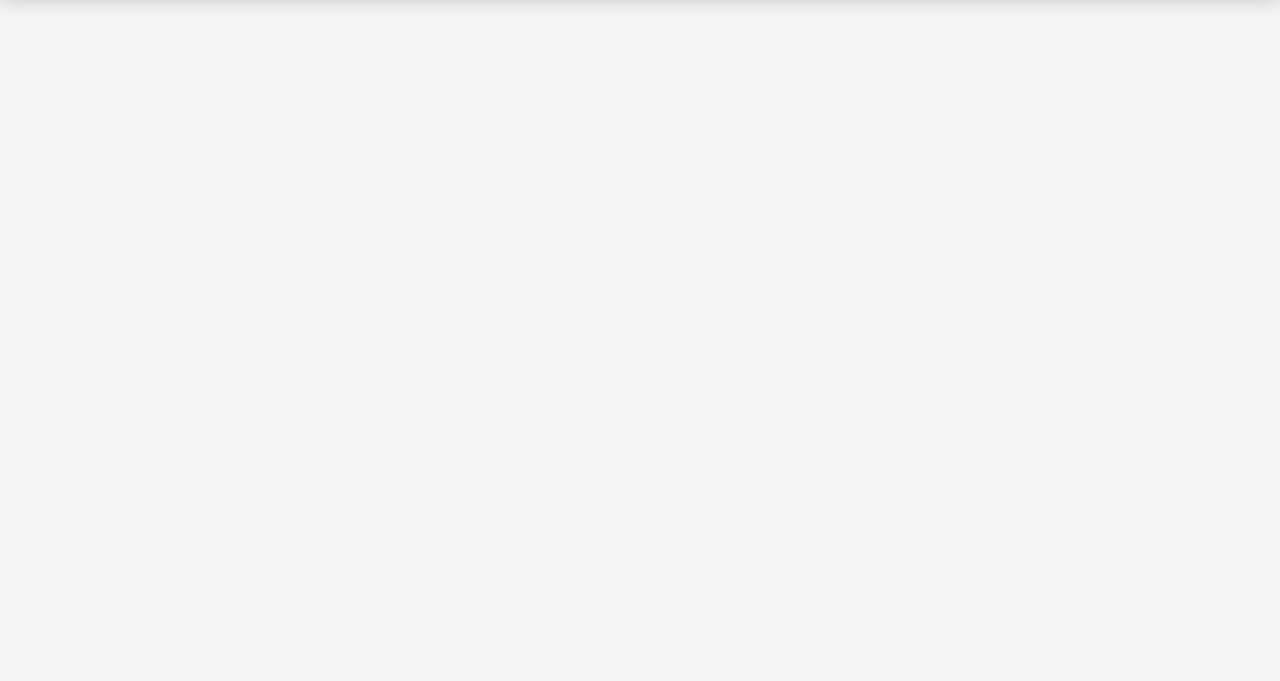Can I transfer my existing website to this hosting service?
From the image, respond with a single word or phrase.

Yes